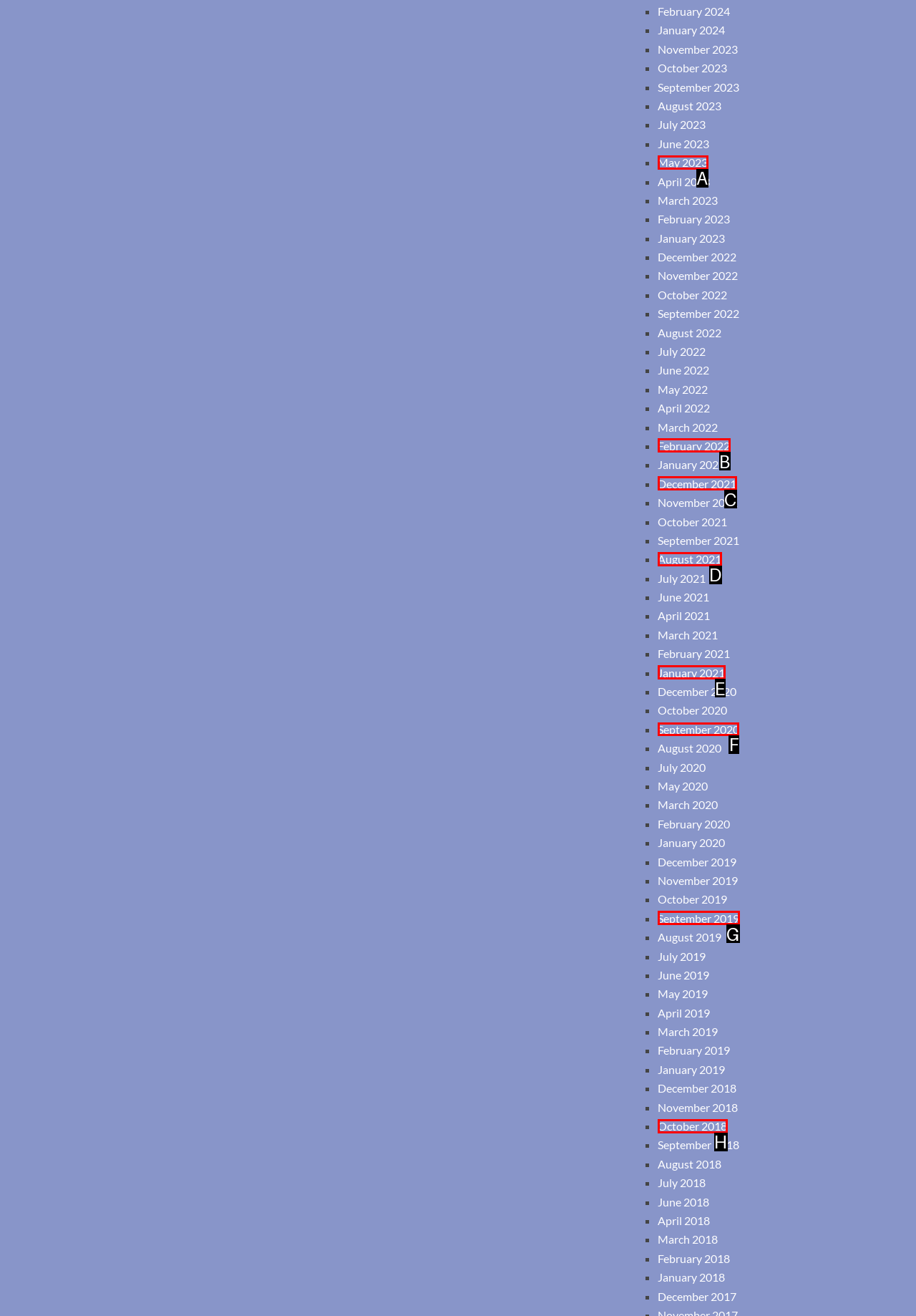To complete the task: Select August 2020, which option should I click? Answer with the appropriate letter from the provided choices.

F